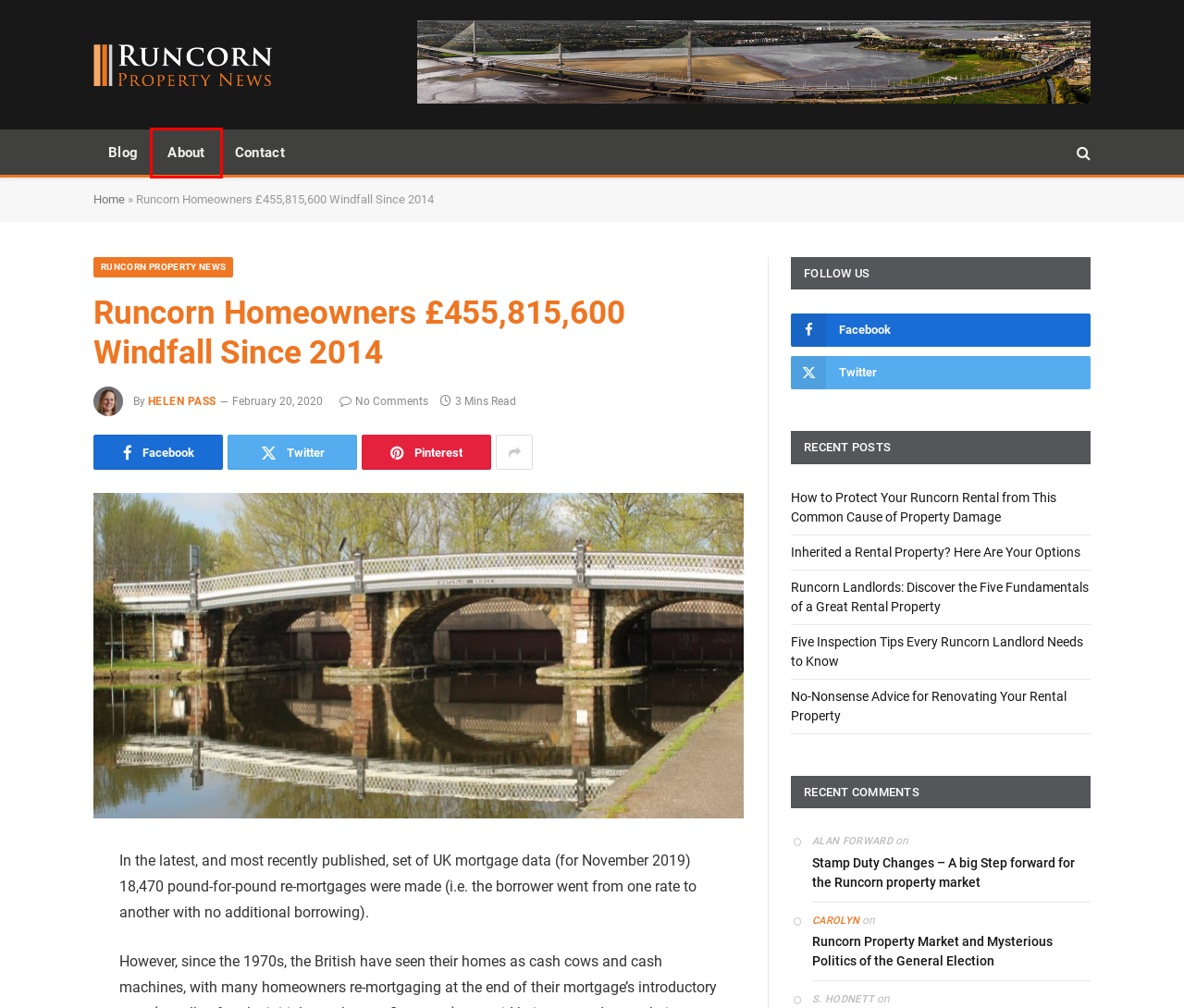Look at the screenshot of the webpage and find the element within the red bounding box. Choose the webpage description that best fits the new webpage that will appear after clicking the element. Here are the candidates:
A. Runcorn Property News - The latest buy to let and property market news in Runcorn
B. Runcorn Landlords: Discover the Five Fundamentals of a Great Rental Property - Runcorn Property News
C. Five Inspection Tips Every Runcorn Landlord Needs to Know - Runcorn Property News
D. Contact - Runcorn Property News
E. No-Nonsense Advice for Renovating Your Rental Property - Runcorn Property News
F. About - Runcorn Property News
G. Runcorn Property News Archives - Runcorn Property News
H. How to Protect Your Runcorn Rental from This Common Cause of Property Damage - Runcorn Property News

F